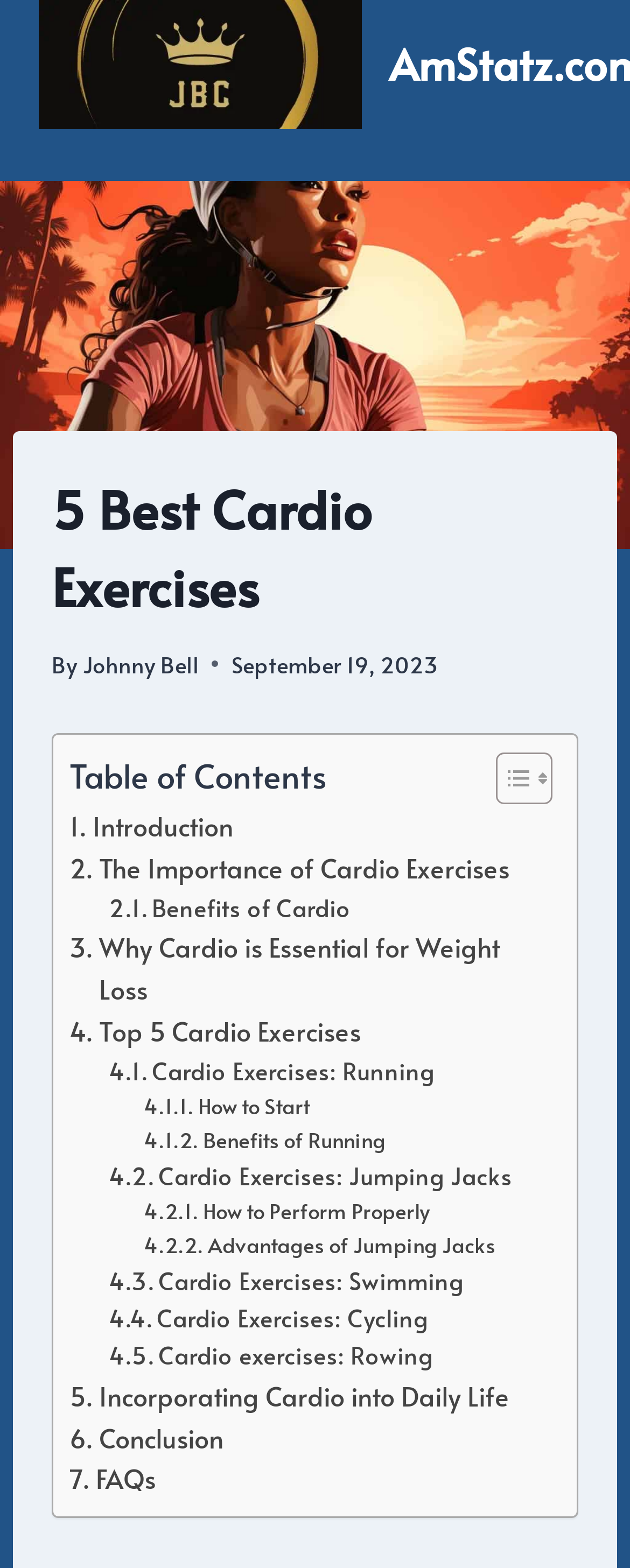Give the bounding box coordinates for the element described as: "Cardio Exercises: Swimming".

[0.172, 0.805, 0.736, 0.829]